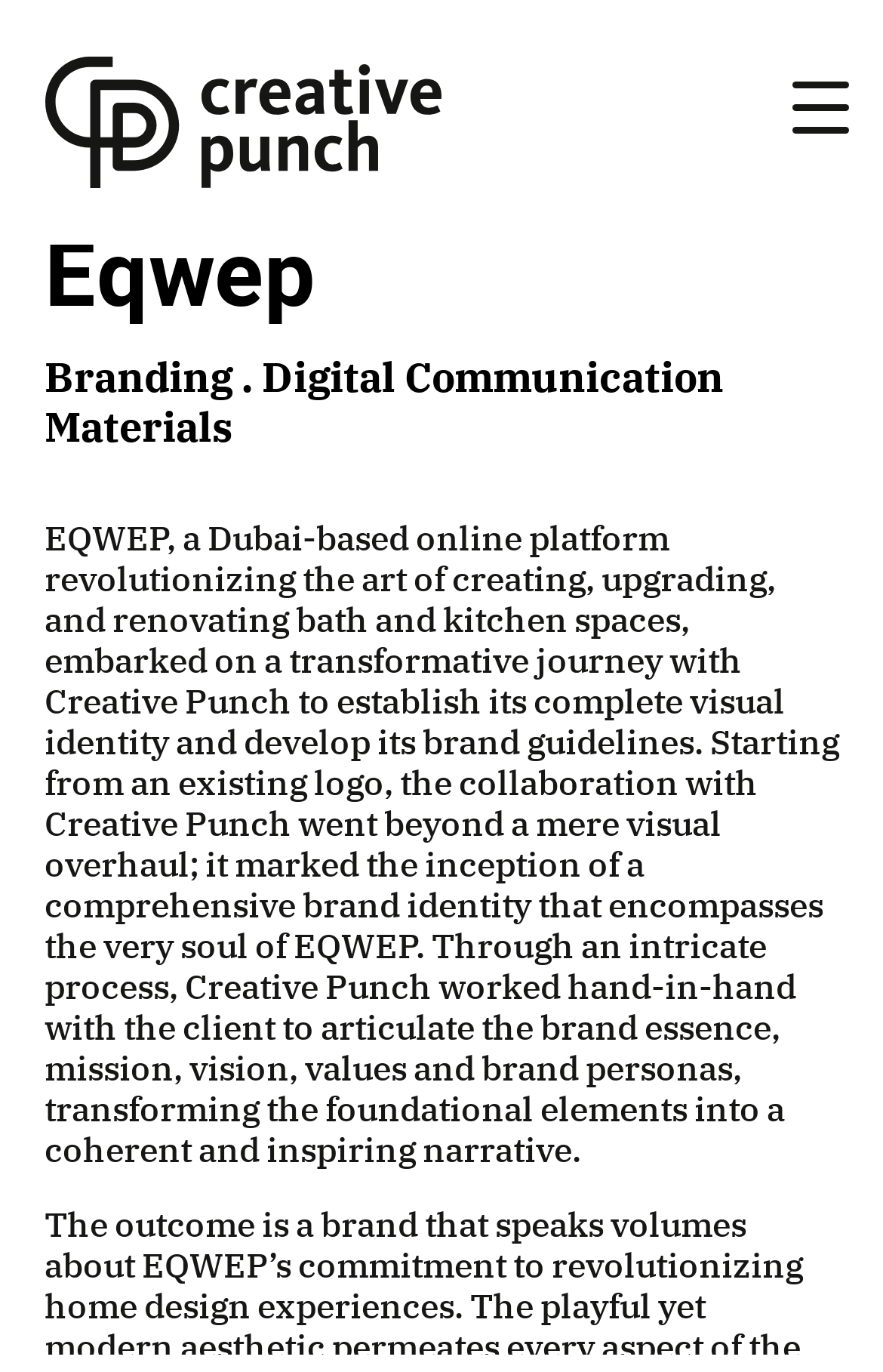What is the name of the company?
Please answer the question with a detailed response using the information from the screenshot.

I found the answer by looking at the StaticText element with the text 'Eqwep' which is located at the top of the page, indicating that it is the name of the company.